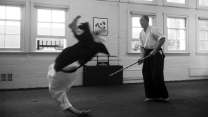What values are reflected in Aikido training?
Based on the image, please offer an in-depth response to the question.

According to the caption, the scene reflects the values of discipline and respect inherent in Aikido training, highlighting the importance of these principles in the martial art.